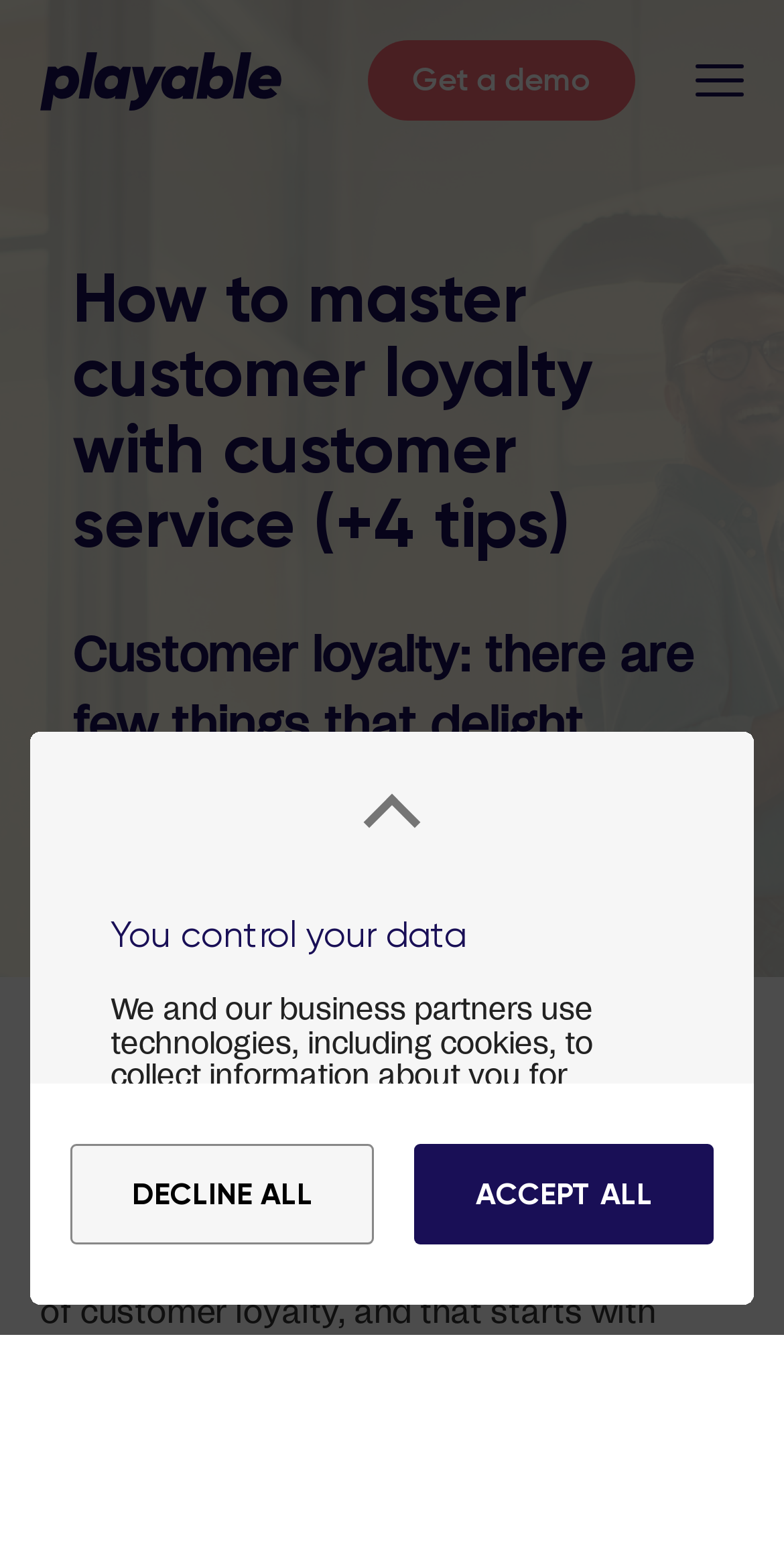What is the tone of the webpage?
Use the information from the image to give a detailed answer to the question.

The tone of the webpage appears to be informative, as it provides information about customer loyalty and how to master it with customer service, without any emotional or persuasive language, suggesting a neutral and educational tone.